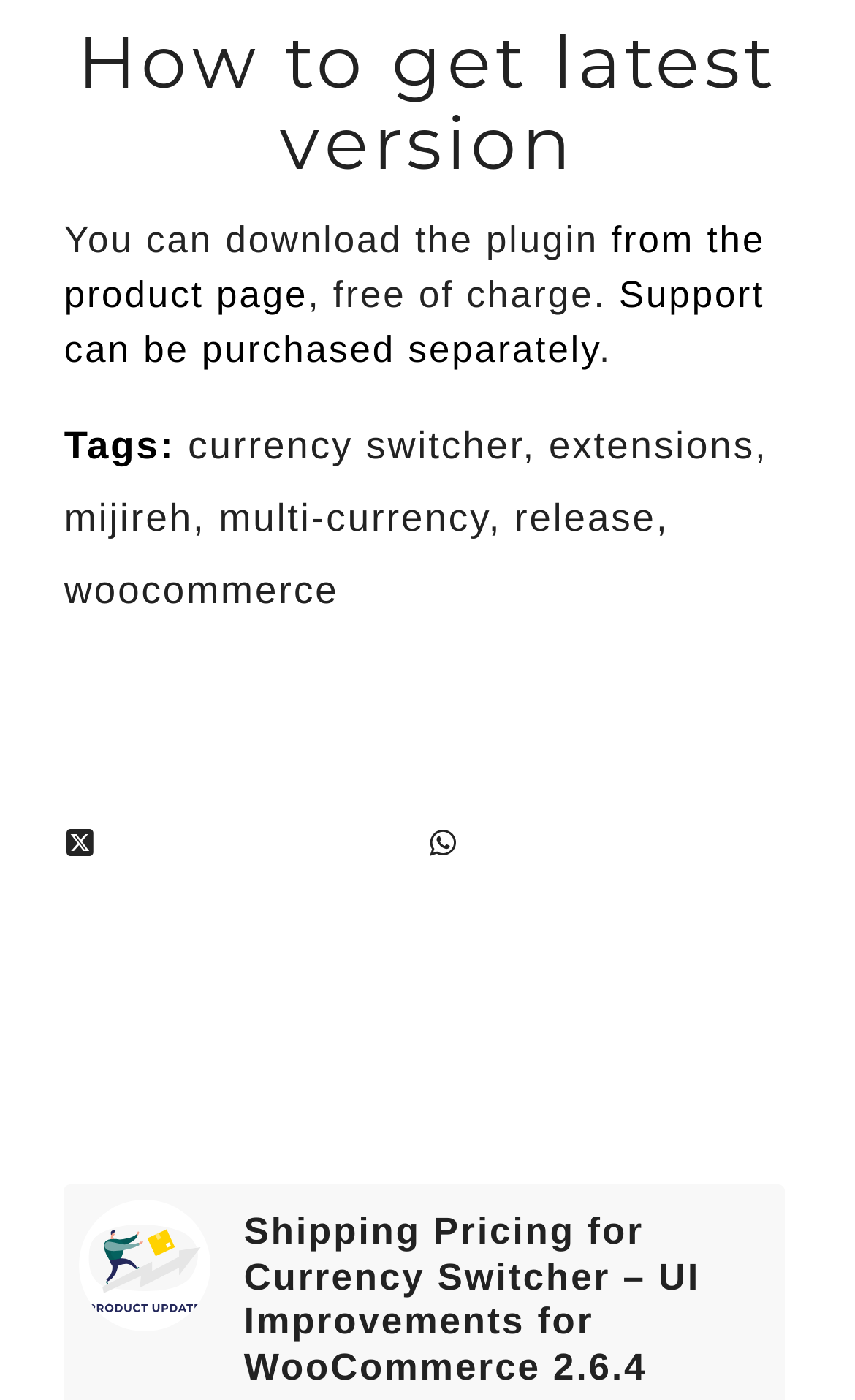Please mark the bounding box coordinates of the area that should be clicked to carry out the instruction: "Share on X".

[0.078, 0.56, 0.5, 0.646]